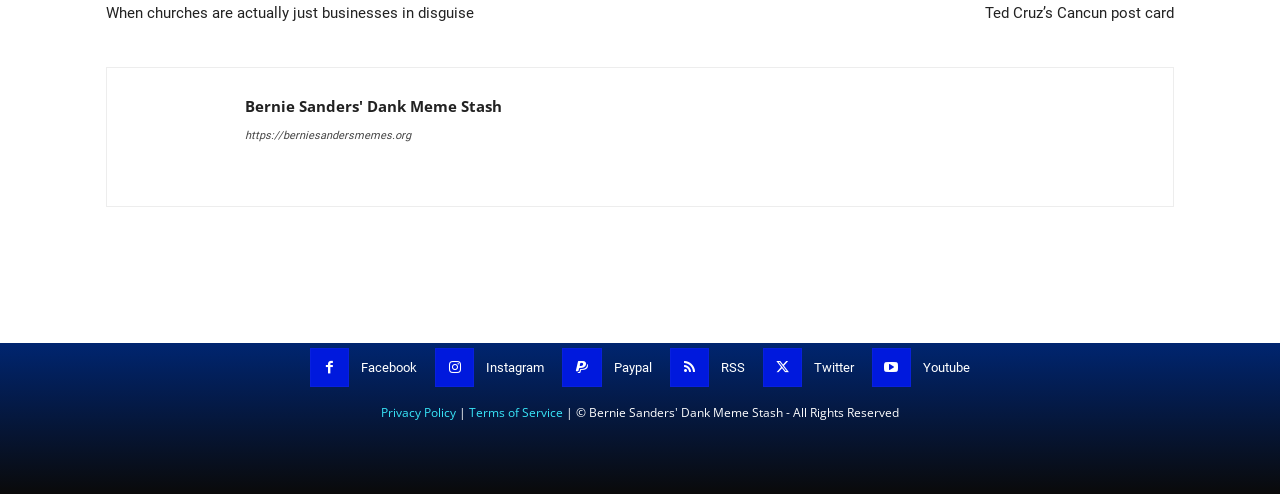Please respond in a single word or phrase: 
What is the last link in the footer section?

Terms of Service